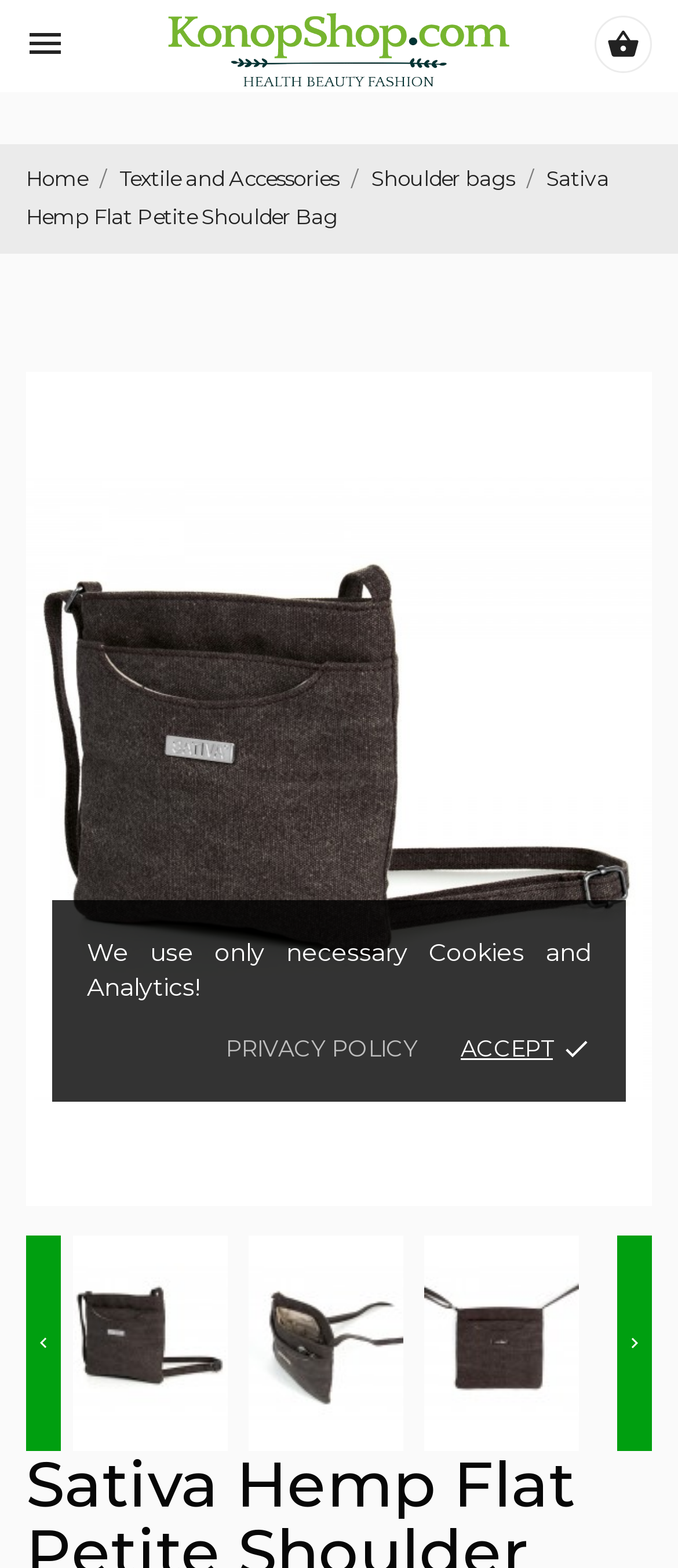What is the category of the product?
Refer to the image and offer an in-depth and detailed answer to the question.

The category of the product can be found in the navigation section of the webpage, where it says 'Shoulder bags'. This is also a link that likely leads to a page with other similar products.